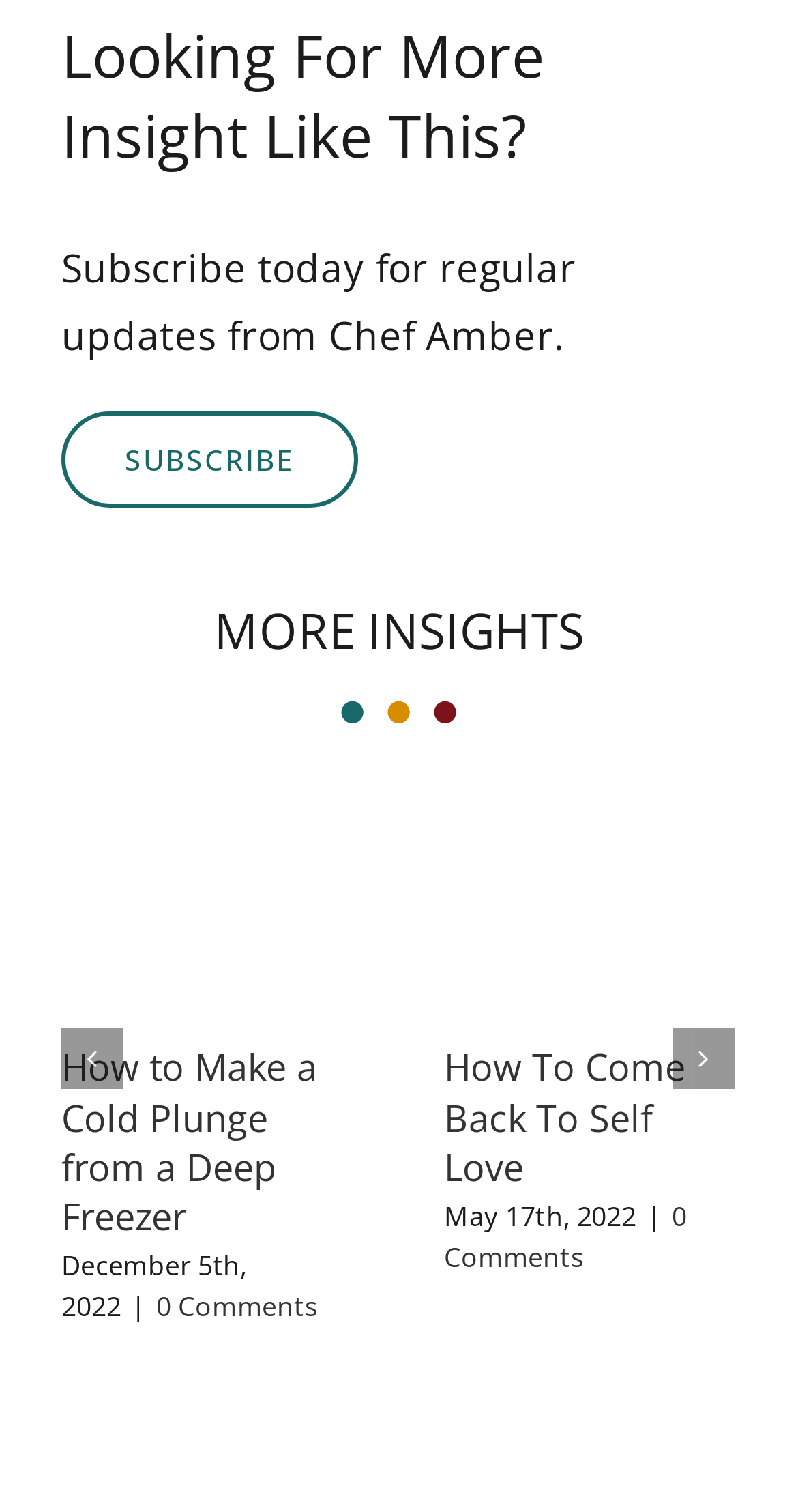What is the purpose of the 'Previous' and 'Next' buttons?
Using the image, respond with a single word or phrase.

To navigate between pages